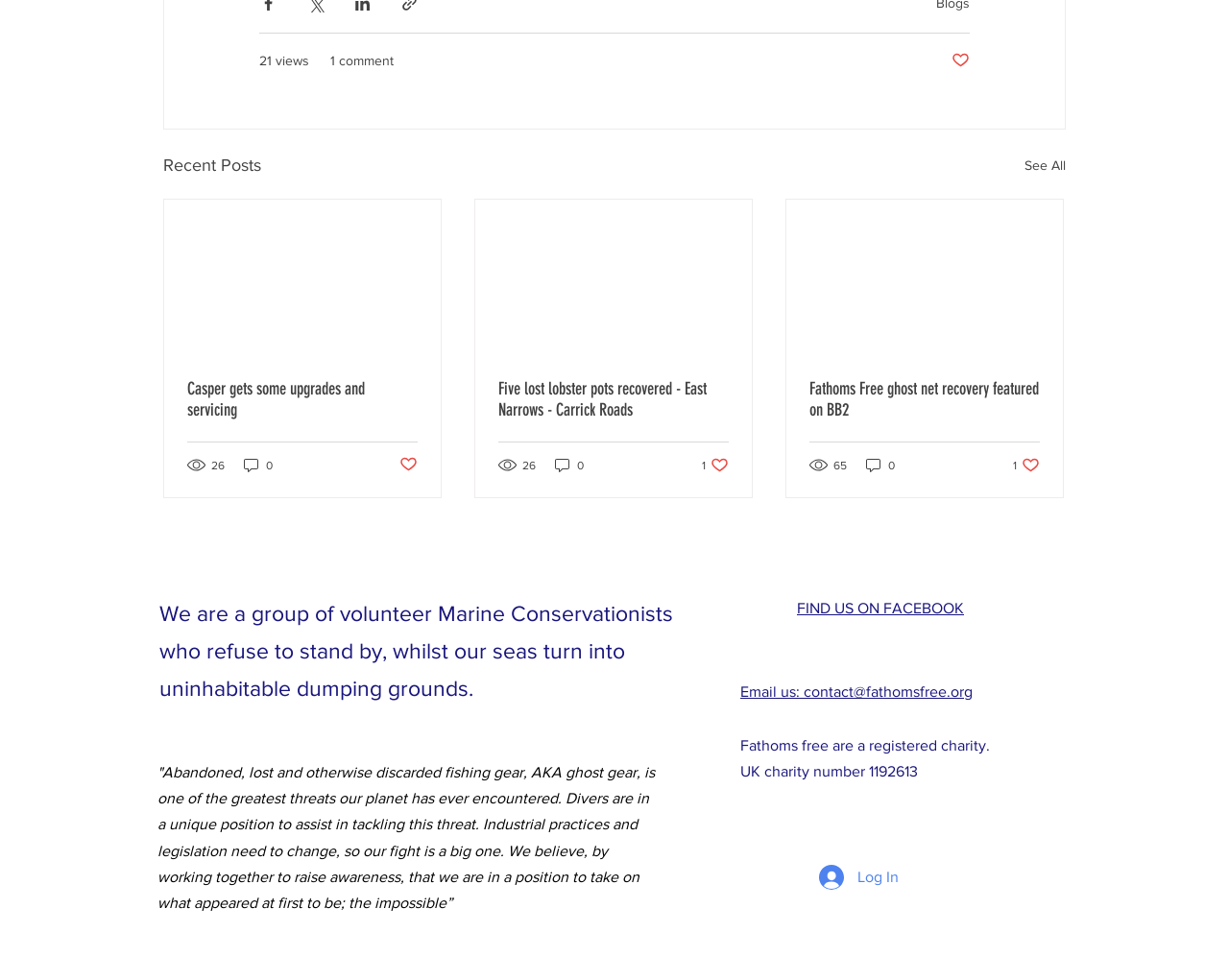Find the bounding box coordinates of the element's region that should be clicked in order to follow the given instruction: "See all recent posts". The coordinates should consist of four float numbers between 0 and 1, i.e., [left, top, right, bottom].

[0.834, 0.154, 0.867, 0.183]